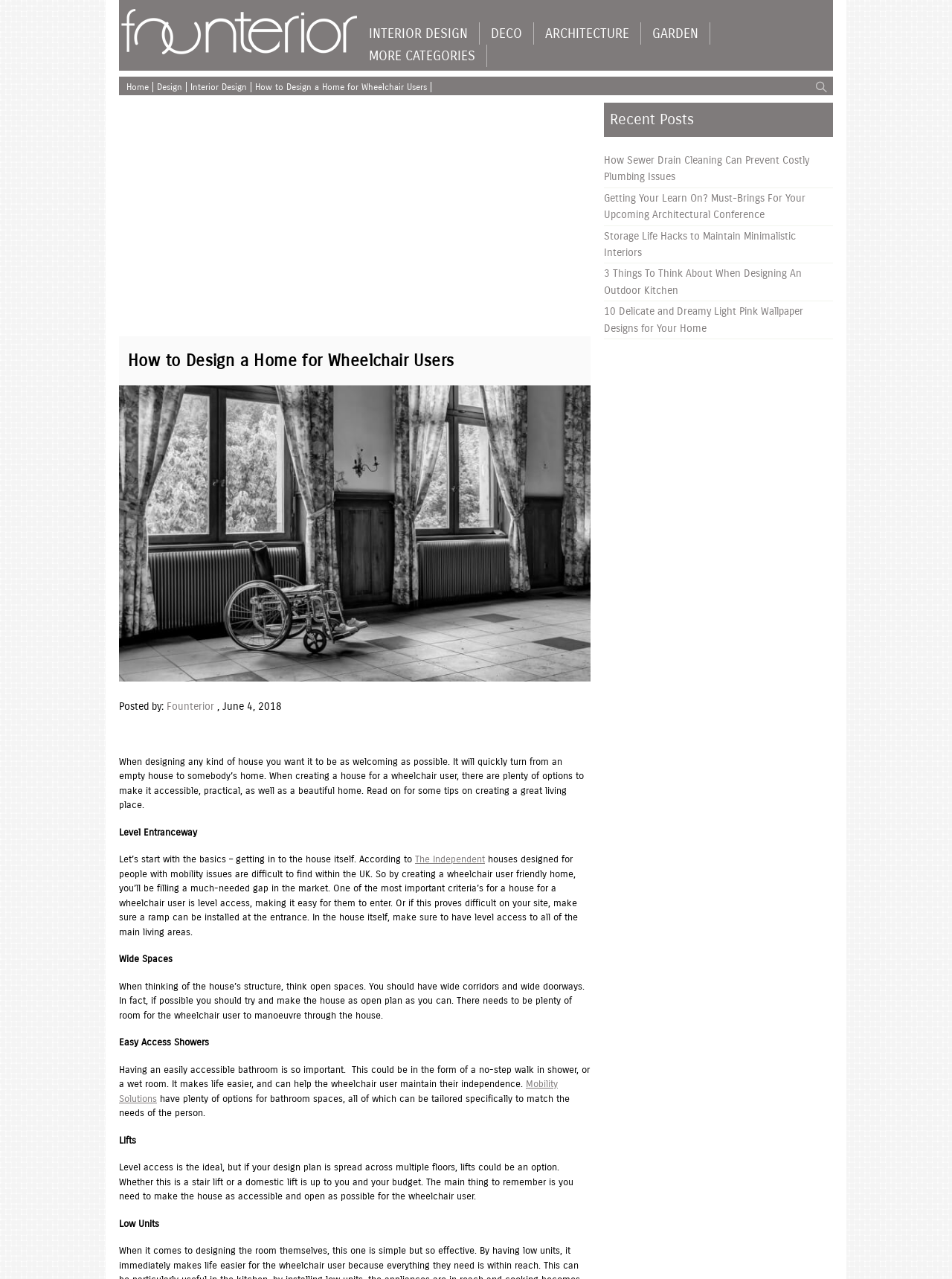Describe all significant elements and features of the webpage.

This webpage is about designing a home for wheelchair users, with a focus on accessibility and practicality. At the top, there is a navigation bar with links to different categories, including "INTERIOR DESIGN", "DECO", "ARCHITECTURE", and "GARDEN". Below this, there is a header with the title "How to Design a Home for Wheelchair Users" and a subheading that describes the importance of creating a welcoming and accessible home.

The main content of the page is divided into sections, each with a heading and a brief description. The first section is about level entranceways, emphasizing the importance of easy access to the home. The second section discusses the need for wide spaces, including corridors and doorways, to facilitate wheelchair movement. The third section focuses on easy access showers, highlighting the importance of independence for wheelchair users.

The page also includes sections on lifts, which can be used to connect multiple floors, and low units, which can be designed to accommodate wheelchair users. Throughout the page, there are links to external sources, such as "The Independent" and "Mobility Solutions", which provide additional information and resources.

On the right side of the page, there is a complementary section with a heading "Recent Posts" and a list of links to other articles, including "How Sewer Drain Cleaning Can Prevent Costly Plumbing Issues" and "10 Delicate and Dreamy Light Pink Wallpaper Designs for Your Home".